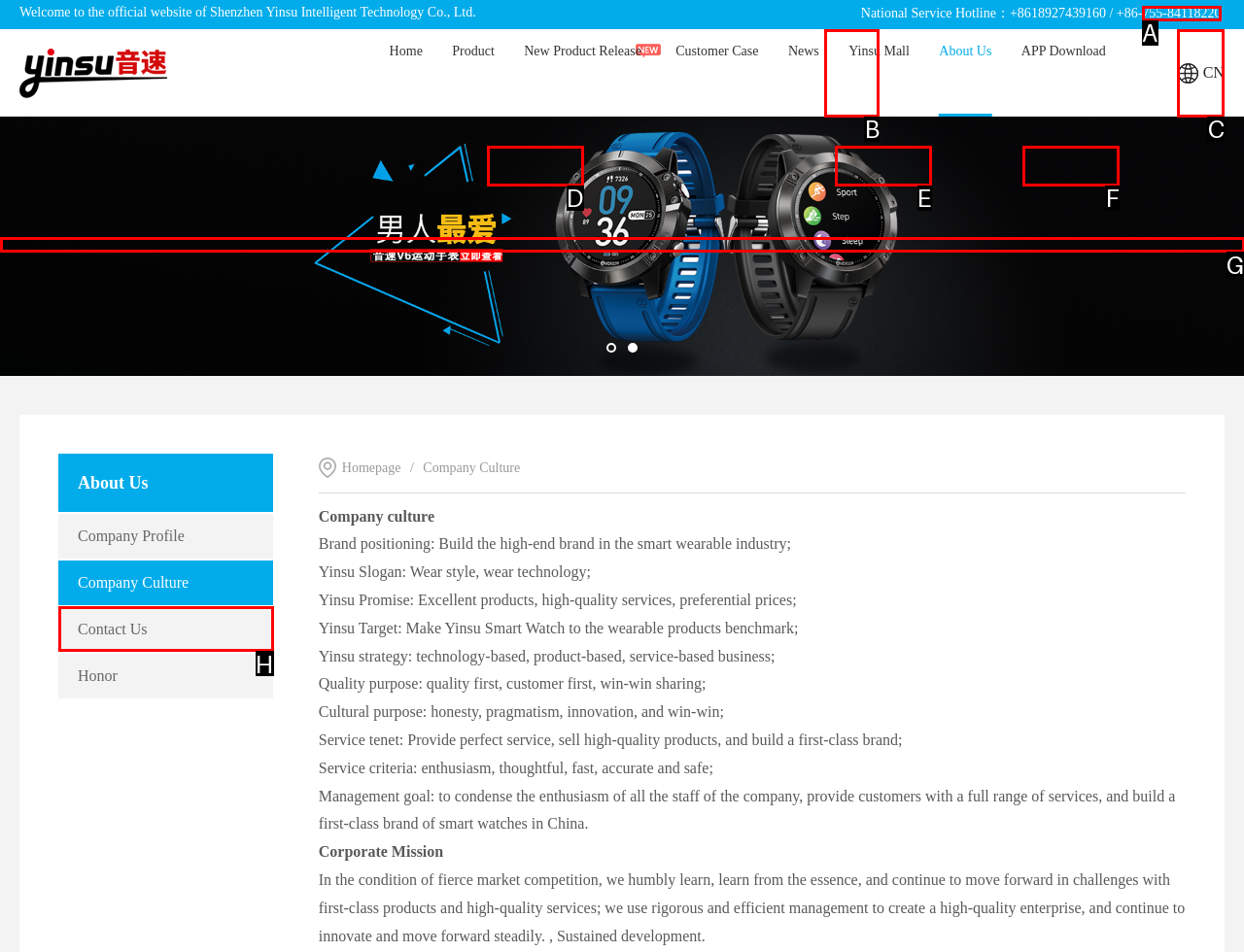Which HTML element fits the description: Things To Do? Respond with the letter of the appropriate option directly.

None